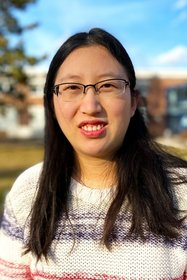Generate an elaborate description of what you see in the image.

The image showcases a woman with long black hair, wearing glasses and a cozy, multicolored sweater with stripes. She is smiling warmly against a backdrop of a clear blue sky and blurred buildings, suggesting an outdoor setting possibly near a university campus. The sunlight highlights her features, creating a vibrant and inviting atmosphere. This image is part of a press release concerning advancements in ultra-light but strong materials, likely connected to research efforts at TU Hamburg.